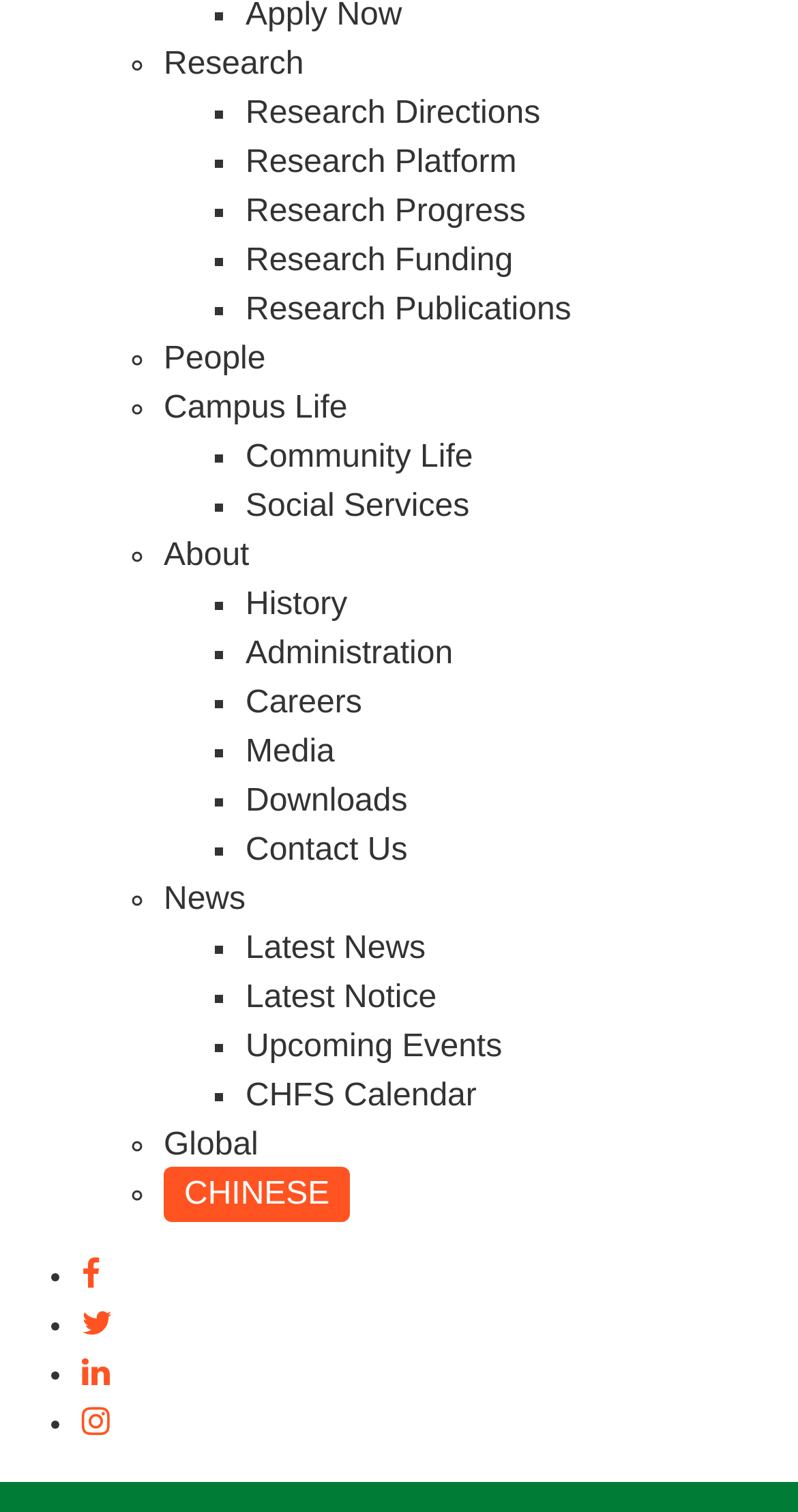Please identify the bounding box coordinates of the element's region that needs to be clicked to fulfill the following instruction: "View People". The bounding box coordinates should consist of four float numbers between 0 and 1, i.e., [left, top, right, bottom].

[0.205, 0.226, 0.333, 0.249]